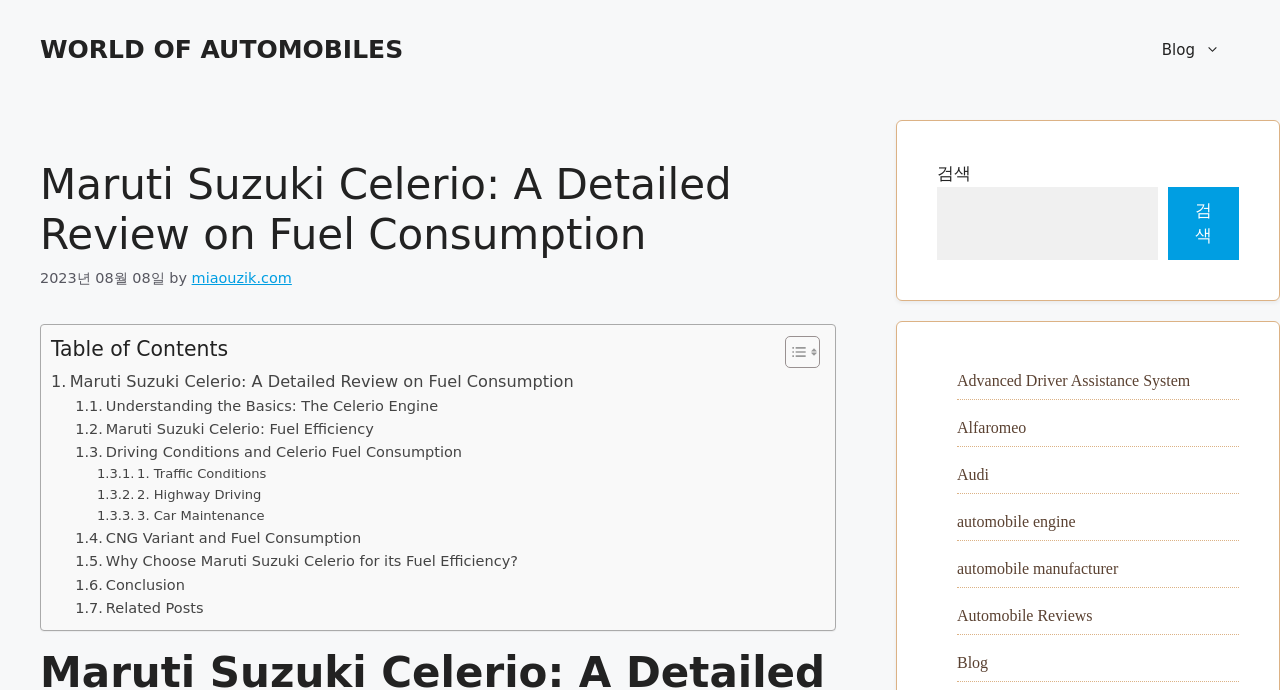What is the date of the review?
Using the screenshot, give a one-word or short phrase answer.

2023년 08월 08일